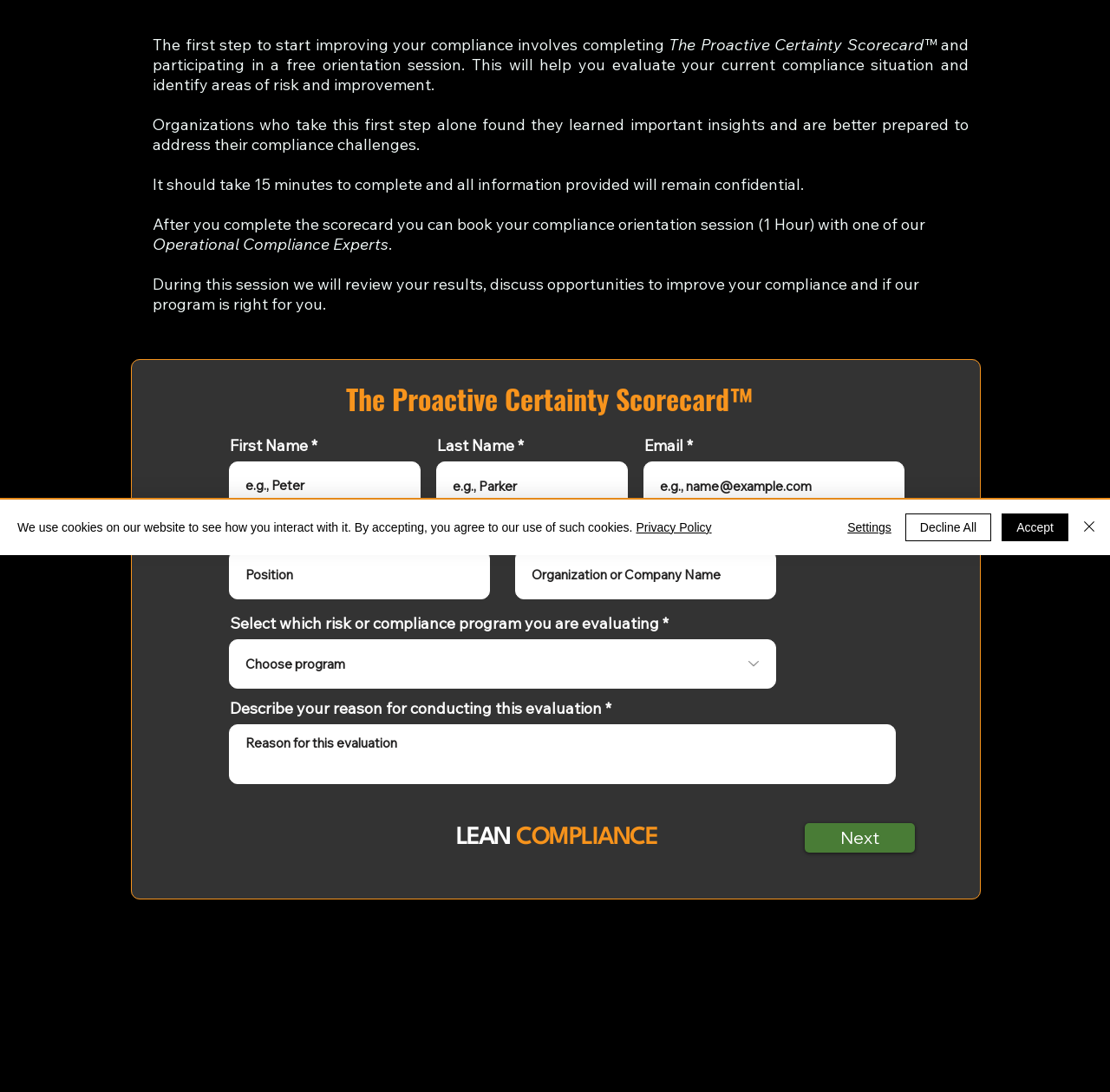Using the description: "Decline All", determine the UI element's bounding box coordinates. Ensure the coordinates are in the format of four float numbers between 0 and 1, i.e., [left, top, right, bottom].

[0.815, 0.47, 0.893, 0.496]